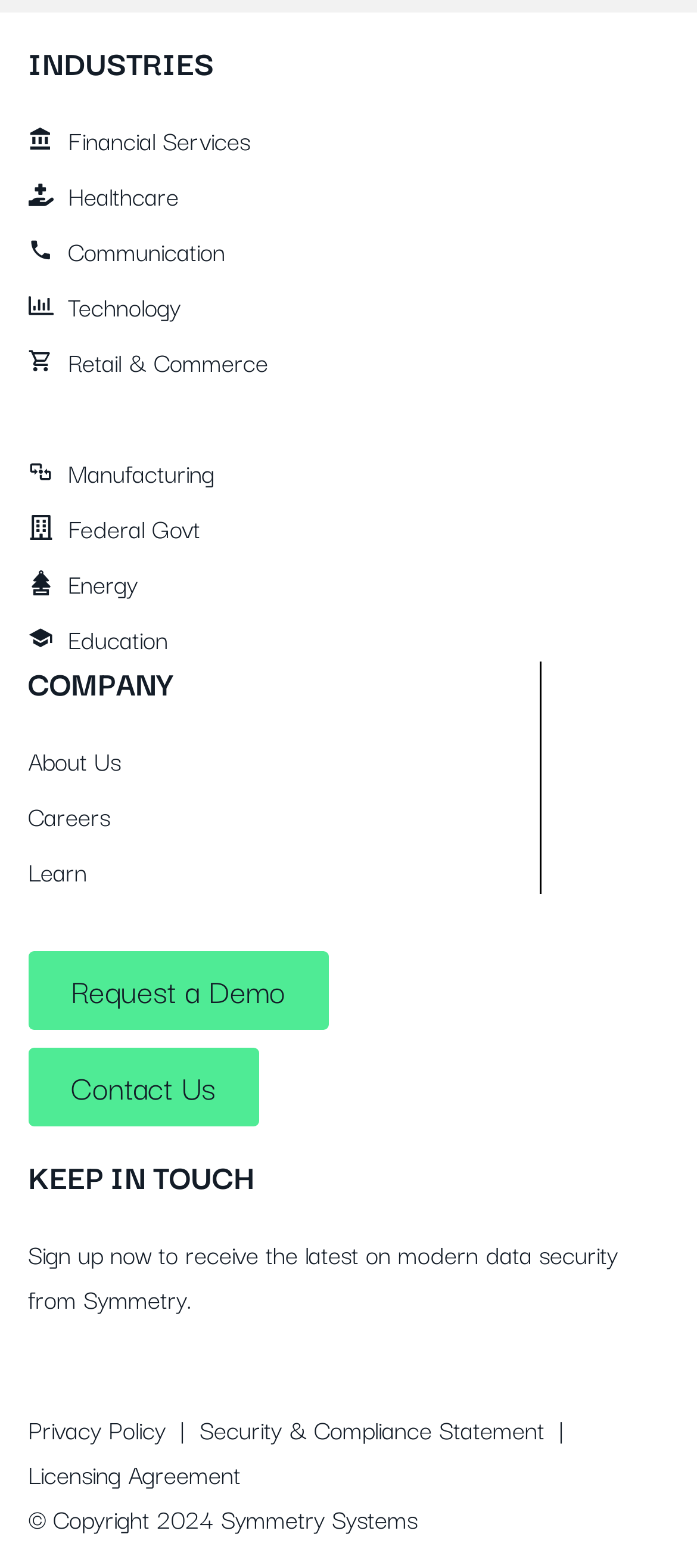Pinpoint the bounding box coordinates of the clickable element to carry out the following instruction: "View Privacy Policy."

[0.04, 0.899, 0.237, 0.924]